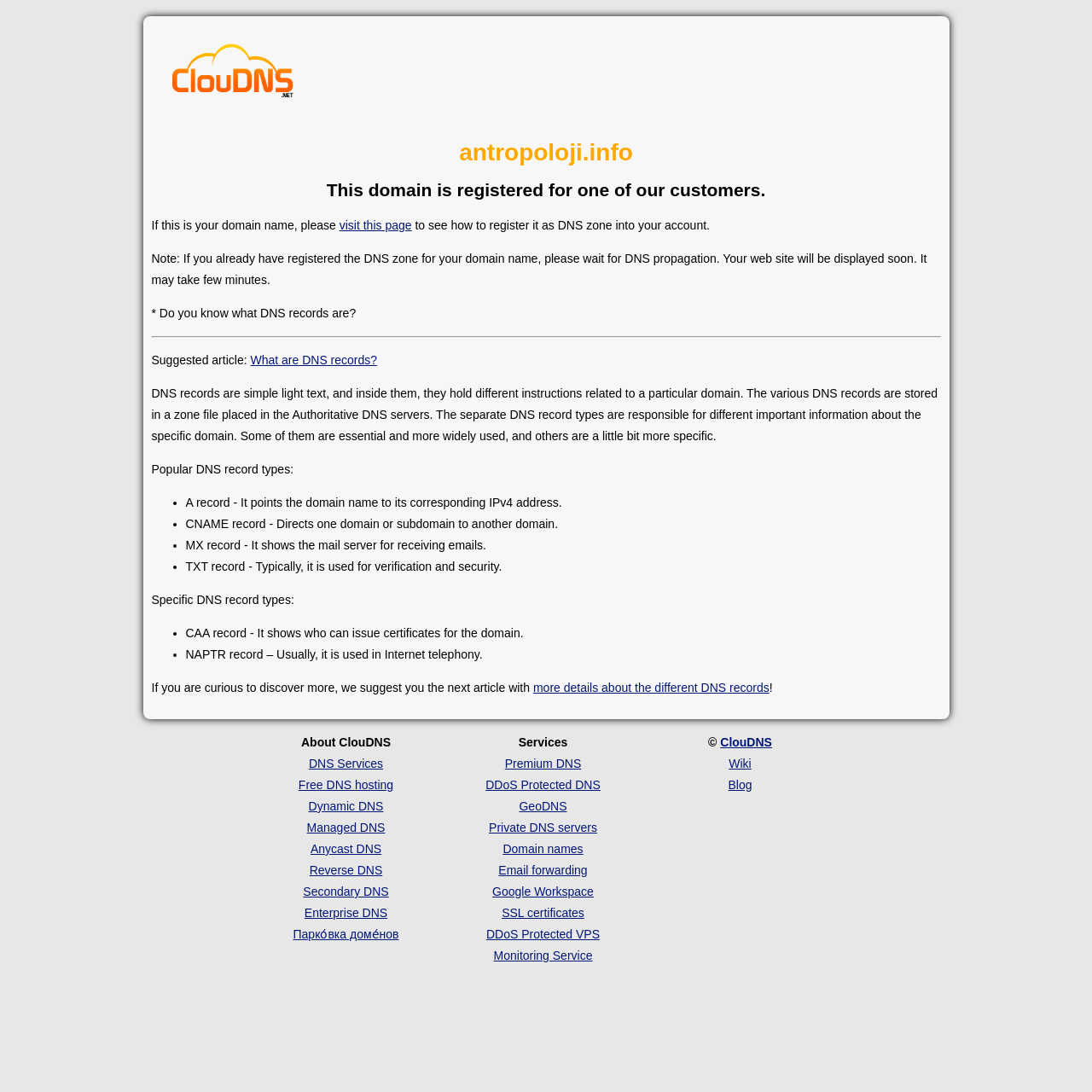Elaborate on the different components and information displayed on the webpage.

The webpage is about DNS records and is hosted on antropoloji.info. At the top, there is a link to "Cloud DNS" accompanied by an image with the same name. Below this, there are two headings: "antropoloji.info" and "This domain is registered for one of our customers." 

Following this, there is a paragraph of text that explains what to do if this is your domain name. It suggests visiting a page to register the domain as a DNS zone into your account. There is also a note about waiting for DNS propagation if you have already registered the DNS zone.

Below this, there is a section that asks "Do you know what DNS records are?" and provides a suggested article on the topic. The article explains that DNS records are simple text files that hold instructions related to a particular domain. It lists popular DNS record types, including A records, CNAME records, MX records, and TXT records. 

Further down, there is a section that discusses specific DNS record types, including CAA records, NAPTR records, and others. There is also a suggestion to read more about different DNS records.

On the right side of the page, there are links to various DNS services, including DNS hosting, dynamic DNS, managed DNS, and others. There are also links to other services, such as email forwarding, Google Workspace, and SSL certificates.

At the bottom of the page, there is a copyright notice and links to ClouDNS, Wiki, and Blog.